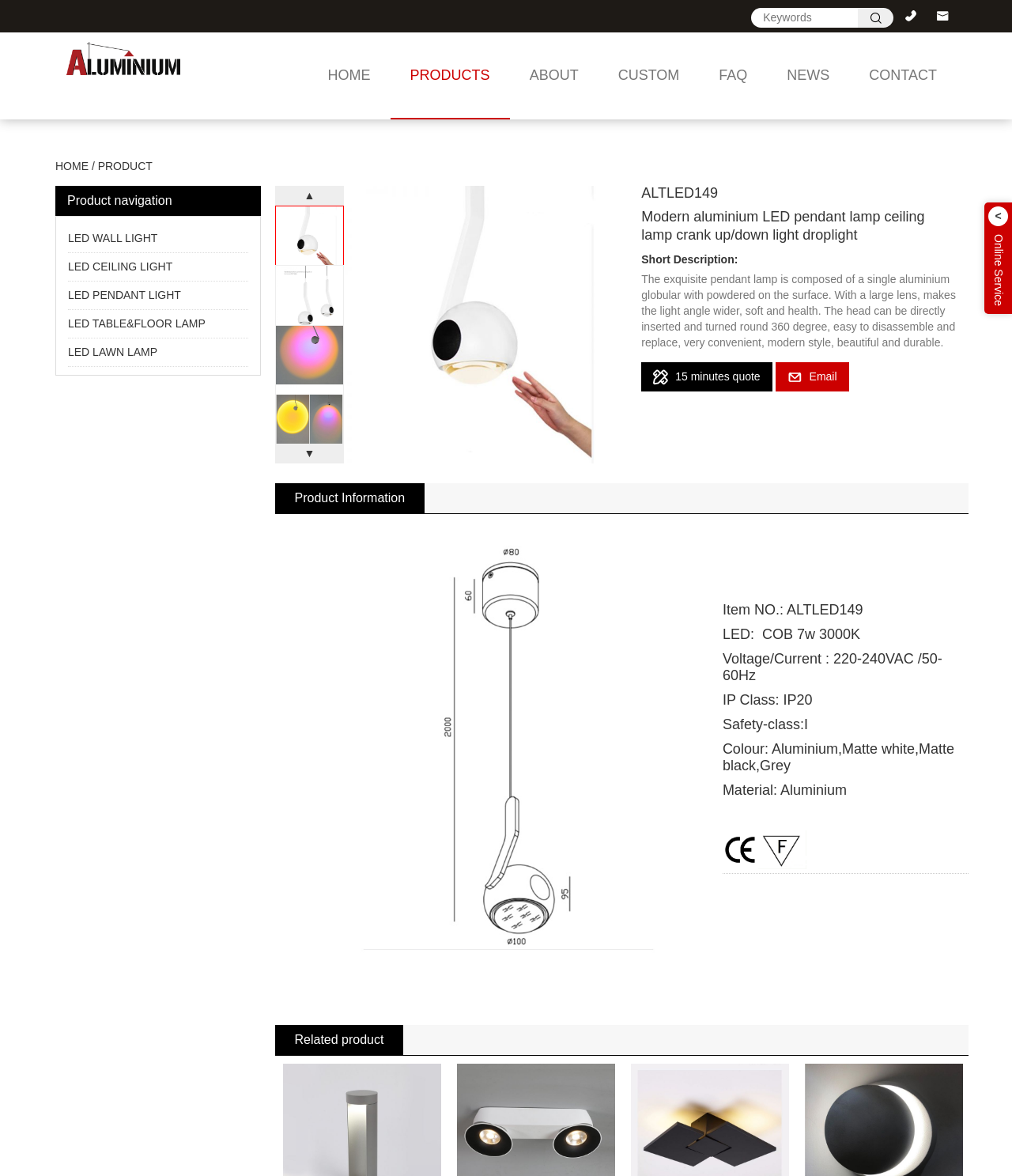Find the bounding box coordinates of the element to click in order to complete the given instruction: "Search by keywords."

[0.742, 0.007, 0.848, 0.023]